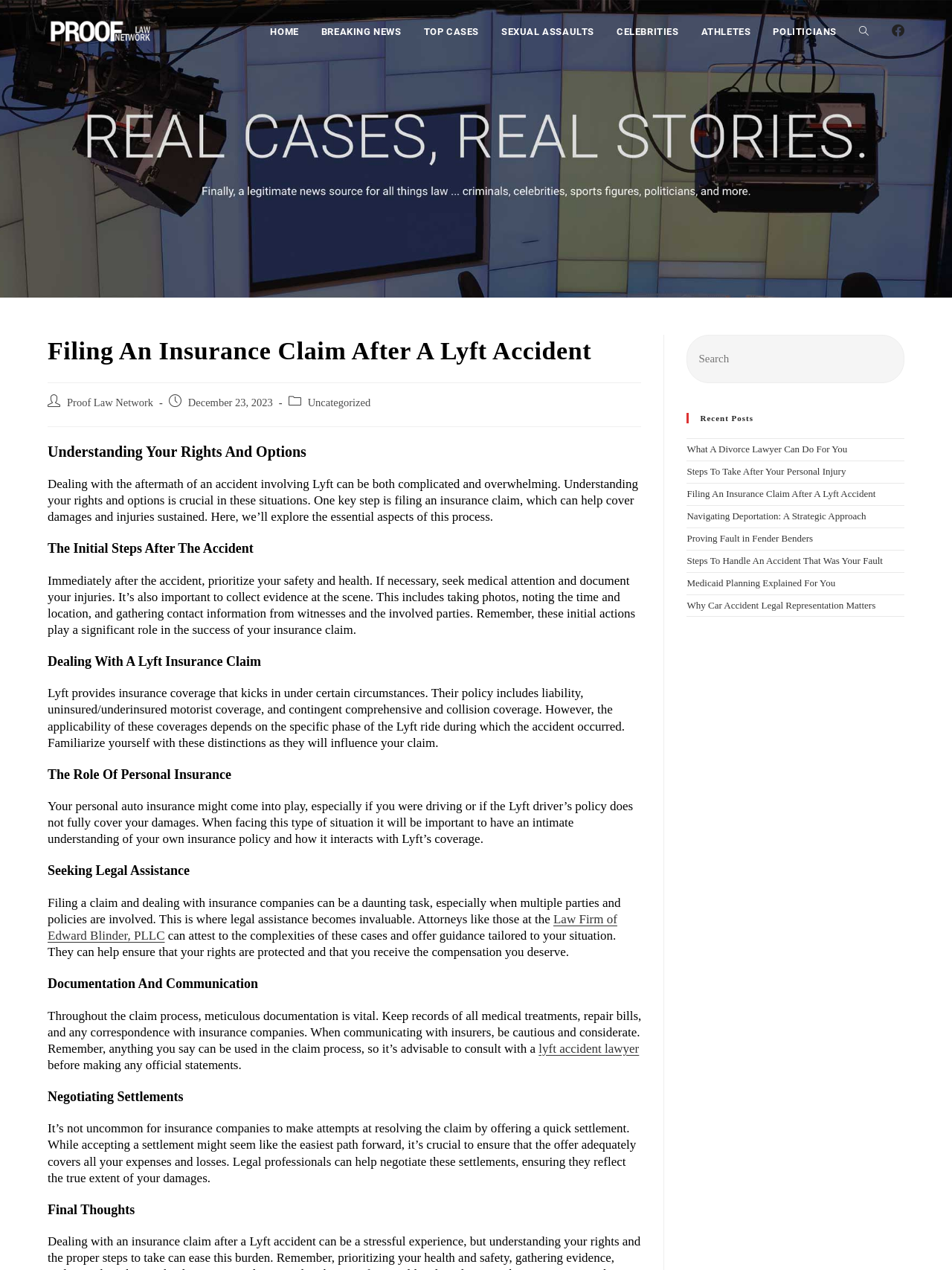Please indicate the bounding box coordinates for the clickable area to complete the following task: "Contact a Lyft accident lawyer". The coordinates should be specified as four float numbers between 0 and 1, i.e., [left, top, right, bottom].

[0.566, 0.82, 0.671, 0.831]